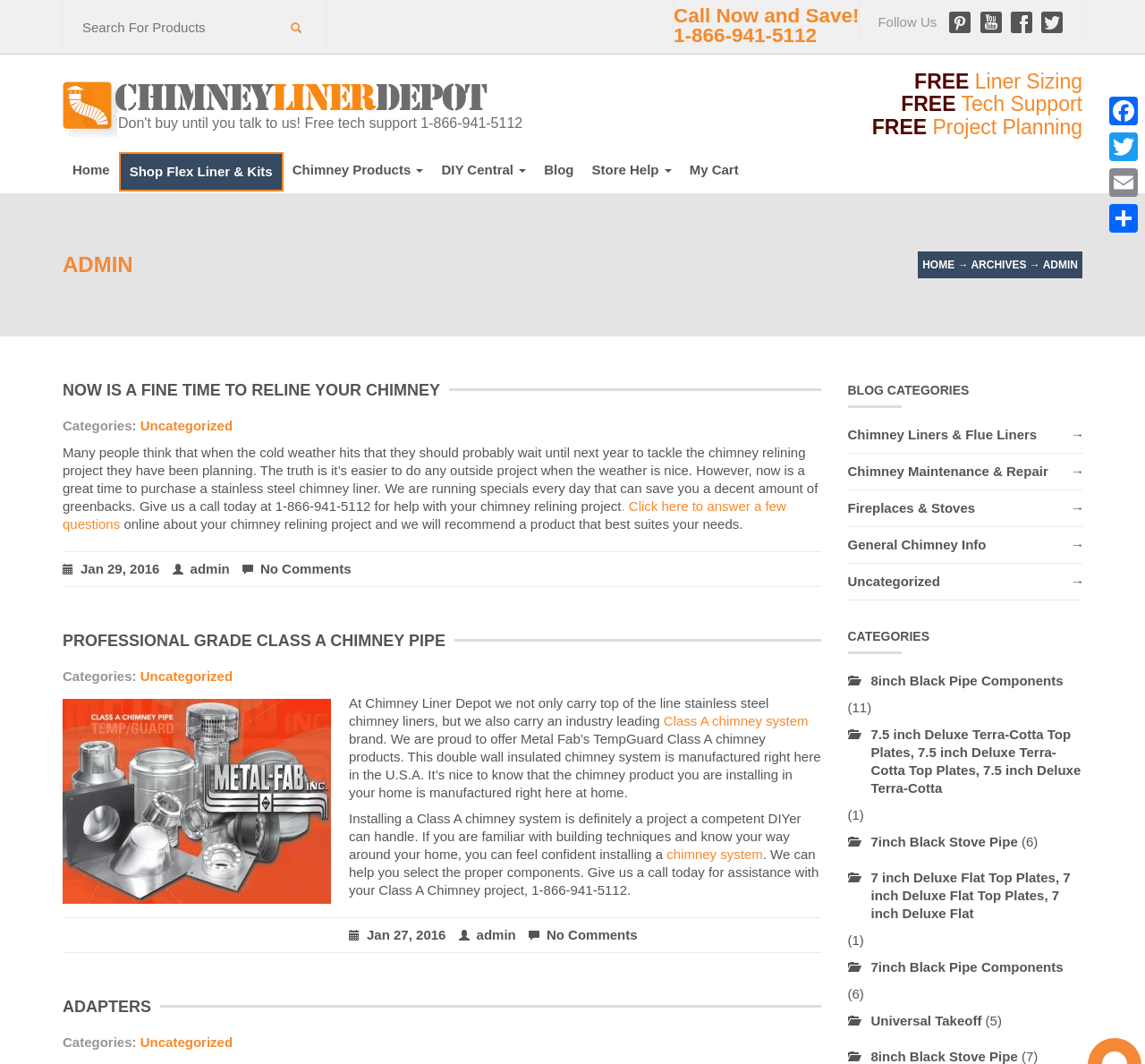Create a full and detailed caption for the entire webpage.

The webpage is for Chimney Liner Depot, an online store that sells chimney liners and related products. At the top of the page, there is a search bar with a magnifying glass icon, allowing users to search for products. Next to the search bar, there are social media links to Facebook, Twitter, Email, and Share.

Below the search bar, there is a heading that reads "Chimney Liner Depot" with a link to the homepage. To the right of the heading, there are links to "Follow Us" and several social media icons.

The main content of the page is divided into several sections. The first section has a heading that reads "Don't buy until you talk to us! Free tech support 1-866-941-5112" and a link to "FREE Liner Sizing FREE Tech Support FREE Project Planning". Below this section, there are links to various pages on the website, including "Home", "Shop Flex Liner & Kits", "Chimney Products", "DIY Central", "Blog", "Store Help", and "My Cart".

The next section has a heading that reads "NOW IS A FINE TIME TO RELINE YOUR CHIMNEY" and a link to the same title. Below this heading, there is a paragraph of text that discusses the benefits of relining a chimney and a call to action to contact the company for help with a chimney relining project.

The following sections appear to be blog posts or articles, each with a heading, a link to the article, and a brief summary of the content. The first article is about the benefits of purchasing a stainless steel chimney liner, and the second article is about professional-grade Class A chimney pipe.

To the right of the main content, there are links to various categories, including "BLOG CATEGORIES" and "CATEGORIES", which list different topics related to chimneys and chimney maintenance.

At the bottom of the page, there are links to various products and components, including adapters, black pipe components, and deluxe flat top plates.